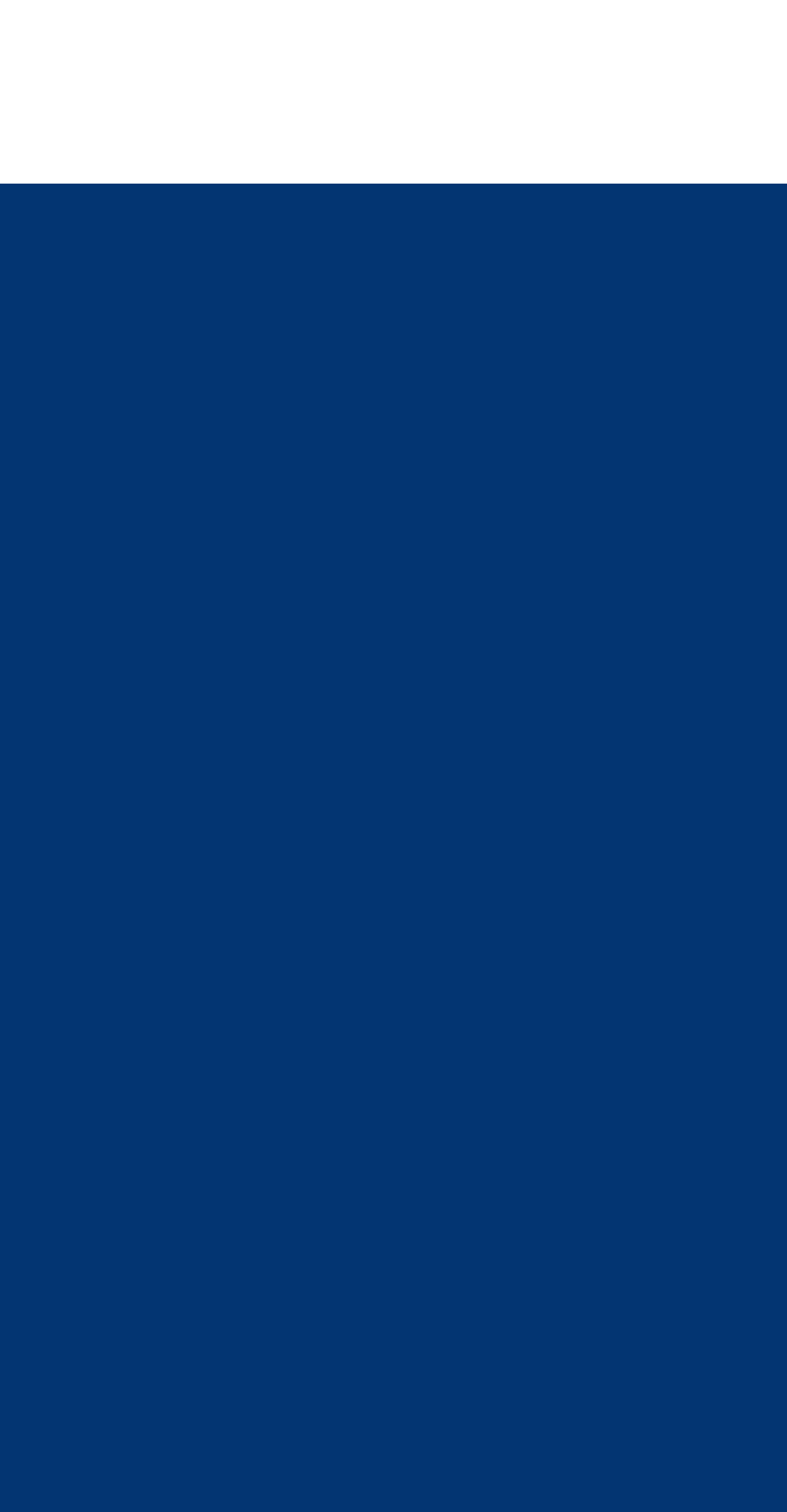What is the purpose of the footer navigation?
Kindly give a detailed and elaborate answer to the question.

The footer navigation section is located at the bottom of the webpage and contains links to various legal and compliance-related pages, such as 'Imprint', 'Privacy Notice', and 'General Terms & Conditions', indicating that its purpose is to provide this type of information to users.